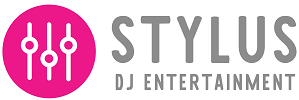Answer the question briefly using a single word or phrase: 
What is the font color of 'DJ ENTERTAINMENT'?

Lighter gray